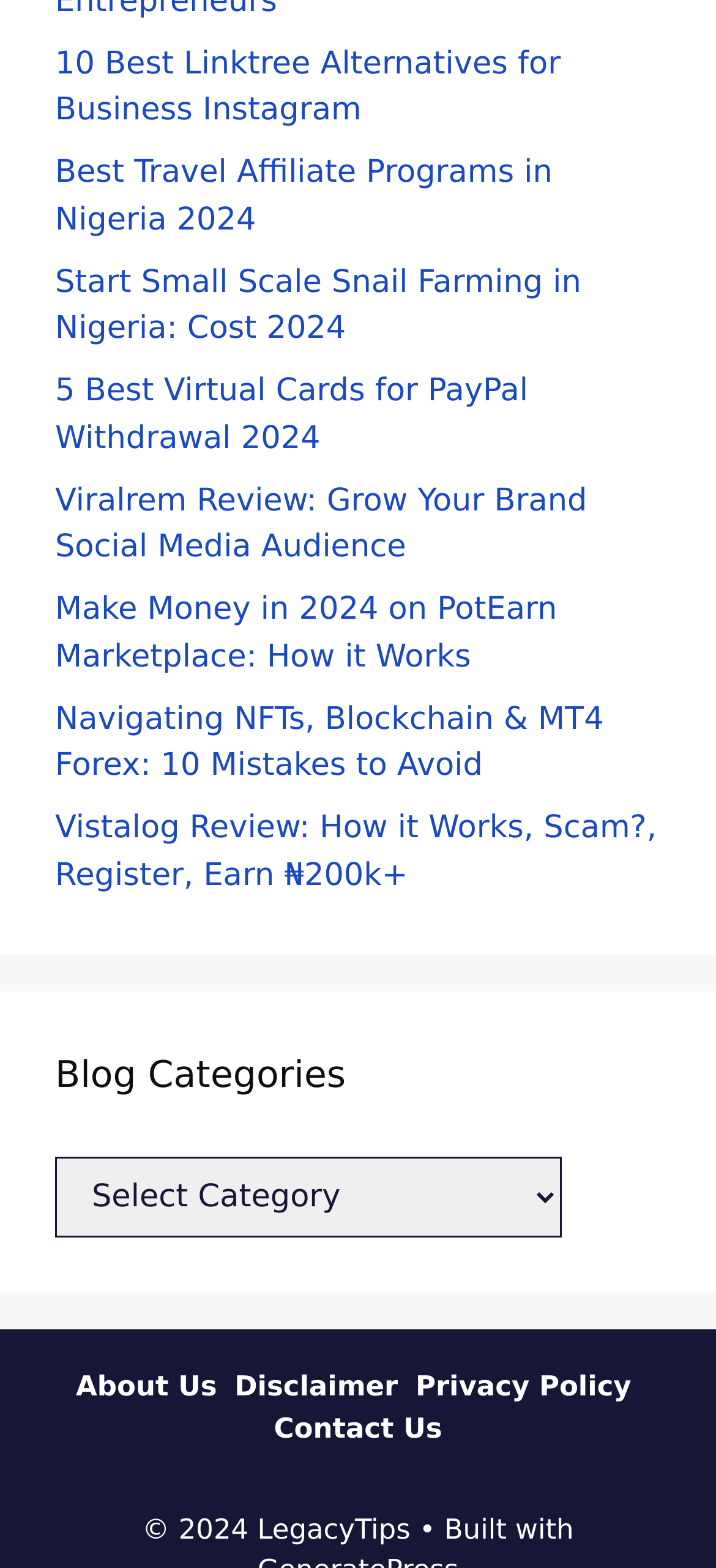What is the name of the platform built with?
Look at the screenshot and respond with one word or a short phrase.

Not specified